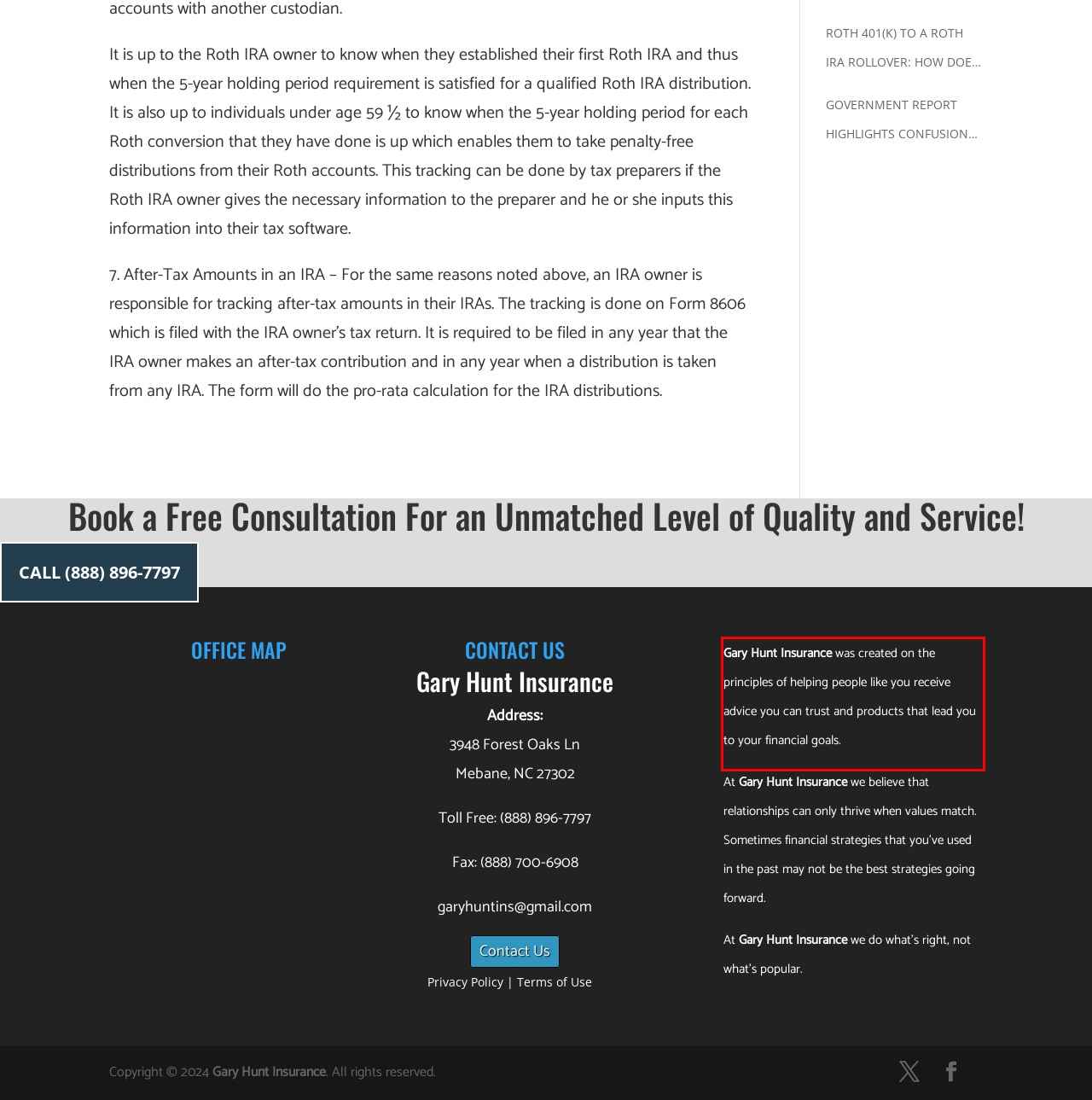Review the webpage screenshot provided, and perform OCR to extract the text from the red bounding box.

Gary Hunt Insurance was created on the principles of helping people like you receive advice you can trust and products that lead you to your financial goals.